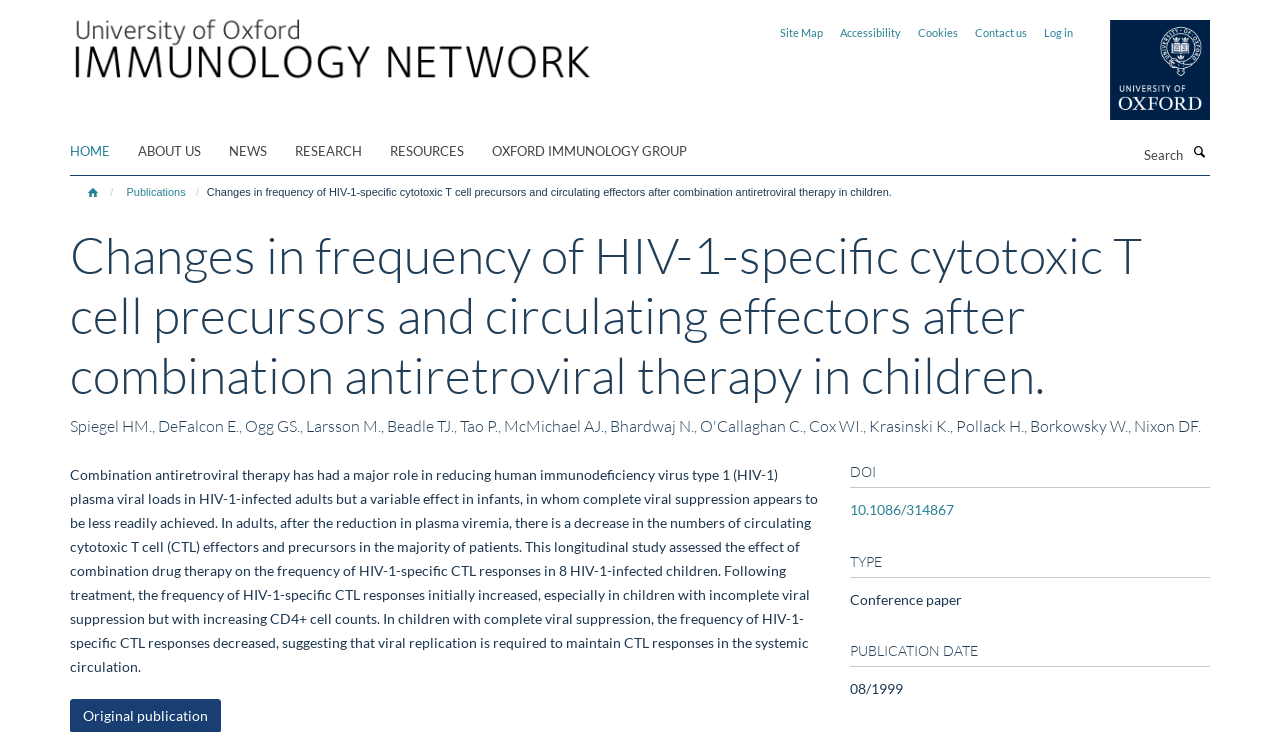What is the purpose of the textbox at the top right corner?
Using the visual information from the image, give a one-word or short-phrase answer.

Search